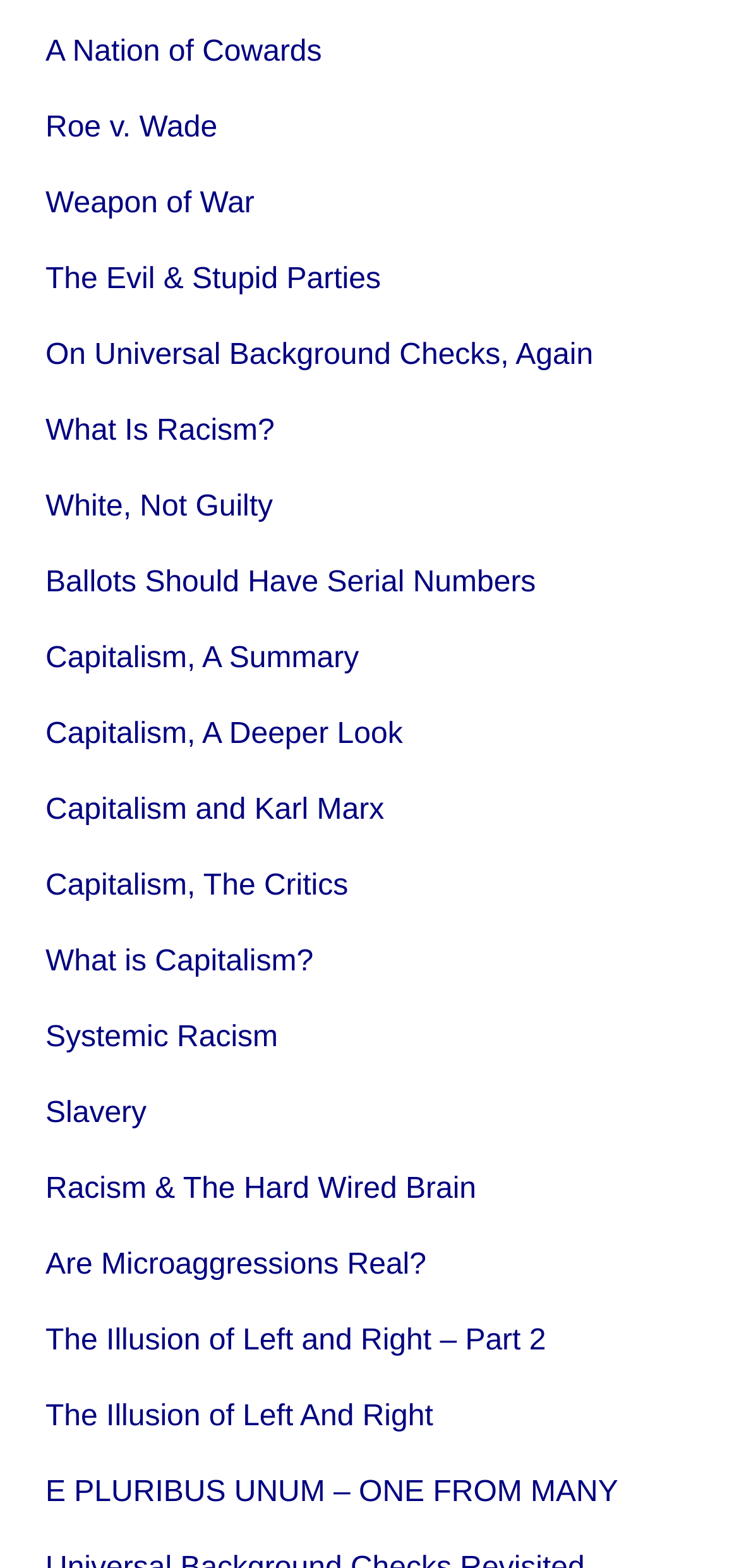Use a single word or phrase to answer this question: 
What is the first link on the webpage?

A Nation of Cowards